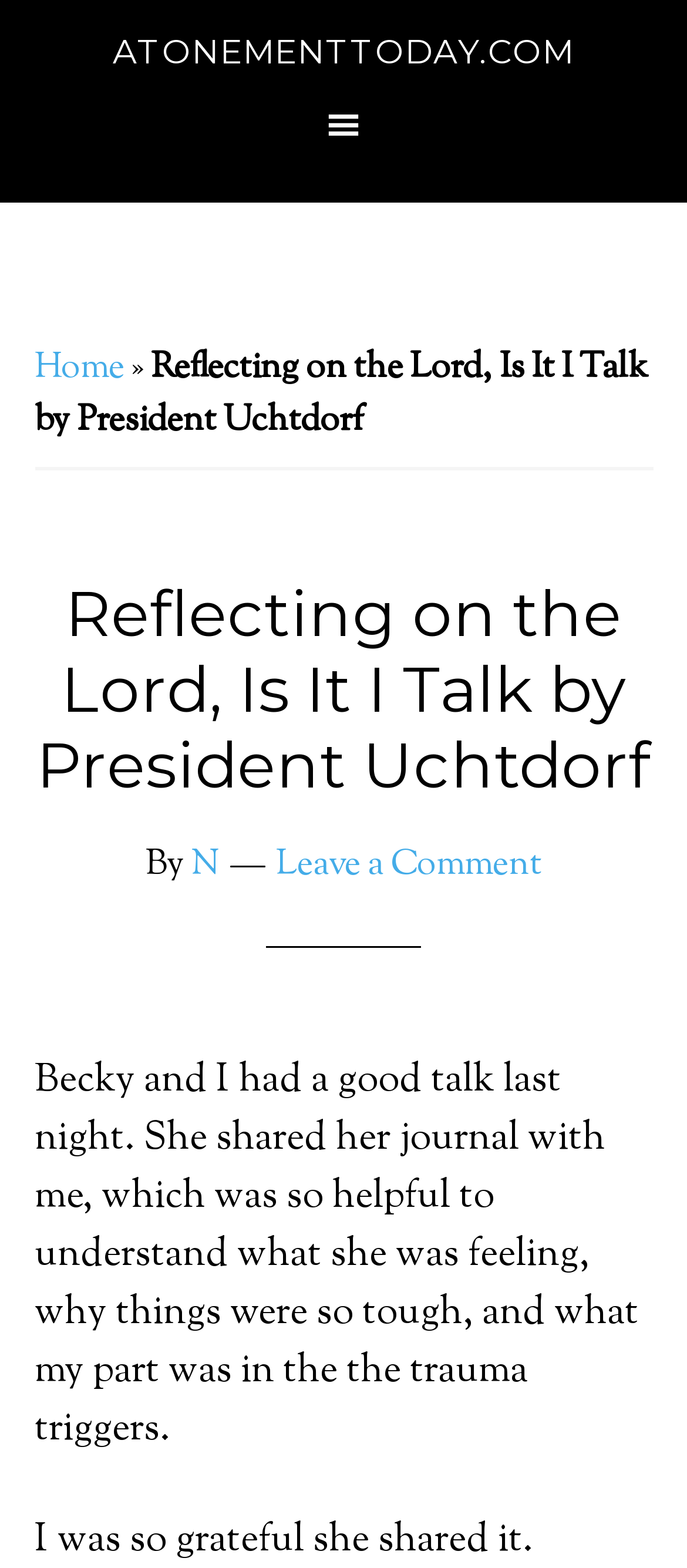Given the webpage screenshot, identify the bounding box of the UI element that matches this description: "PMP Classes".

None